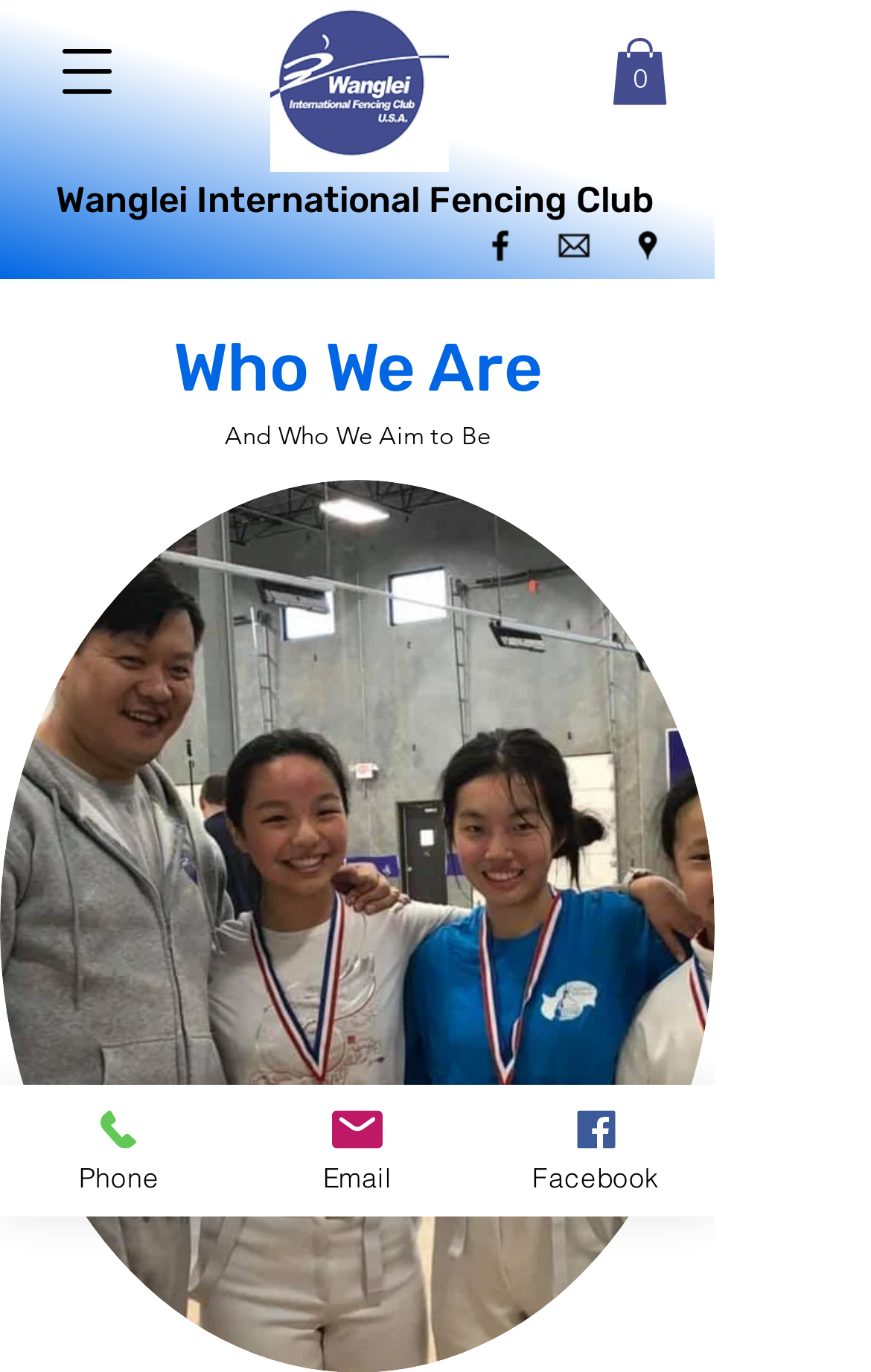Identify the bounding box of the UI element described as follows: "aria-label="email_mail_post_letter_stamp"". Provide the coordinates as four float numbers in the range of 0 to 1 [left, top, right, bottom].

[0.636, 0.165, 0.682, 0.194]